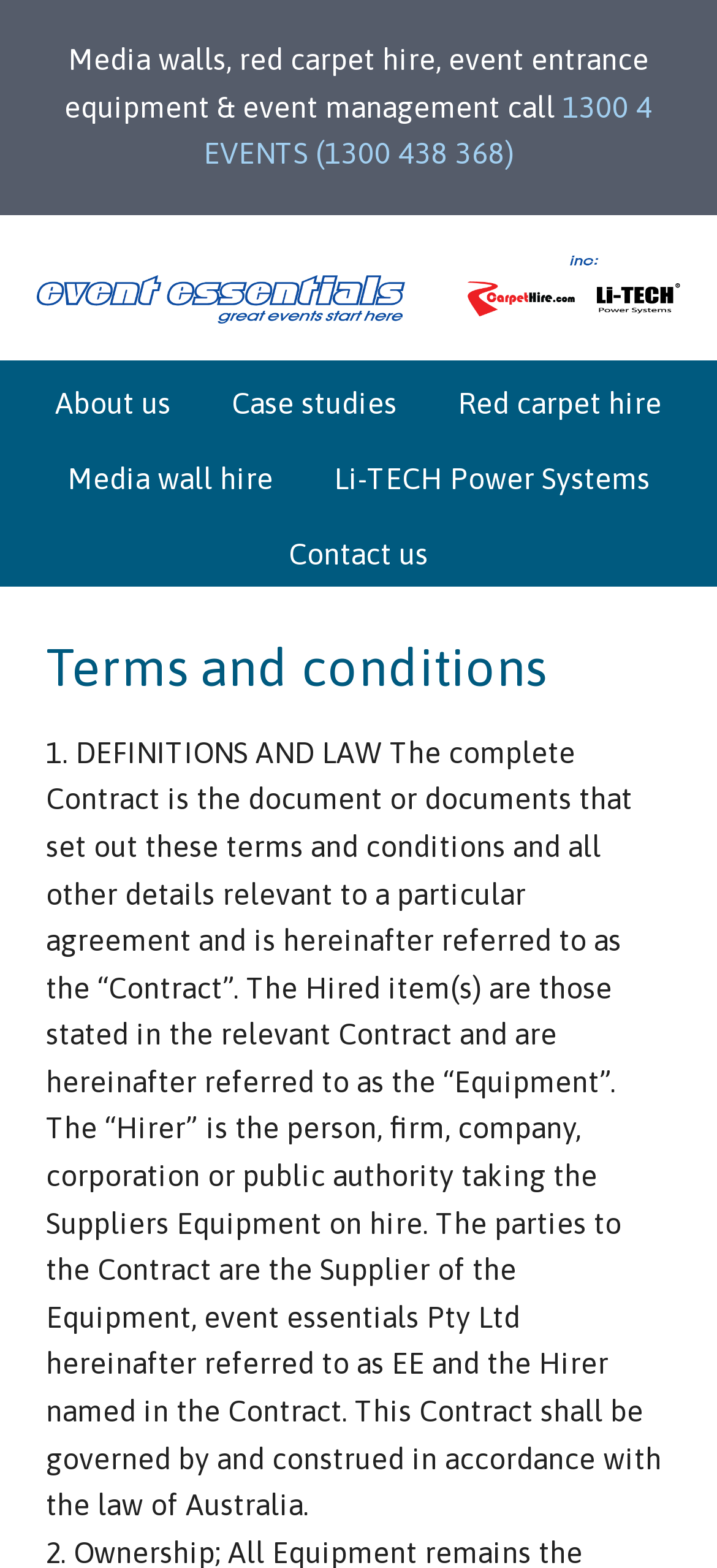Provide a thorough description of the webpage you see.

The webpage appears to be related to event management and equipment rental services. At the top, there is a prominent header with the company name "Event Essentials" accompanied by an image of the same name. Below this, there is a brief introduction to the company, mentioning media walls, red carpet hire, event entrance equipment, and event management services, along with a phone number "1300 4 EVENTS (1300 438 368)".

On the left side, there is a navigation menu with links to various sections, including "About us", "Case studies", "Red carpet hire", "Media wall hire", "Li-TECH Power Systems", and "Contact us". The "Contact us" link is positioned slightly below the middle of the page.

The main content of the page is dedicated to the "Terms and conditions" section, which is headed by a prominent title. This section is divided into numbered list items, with the first item explaining definitions and laws related to the contract, including the roles of the supplier and the hirer. The text is quite detailed and appears to be a formal agreement.